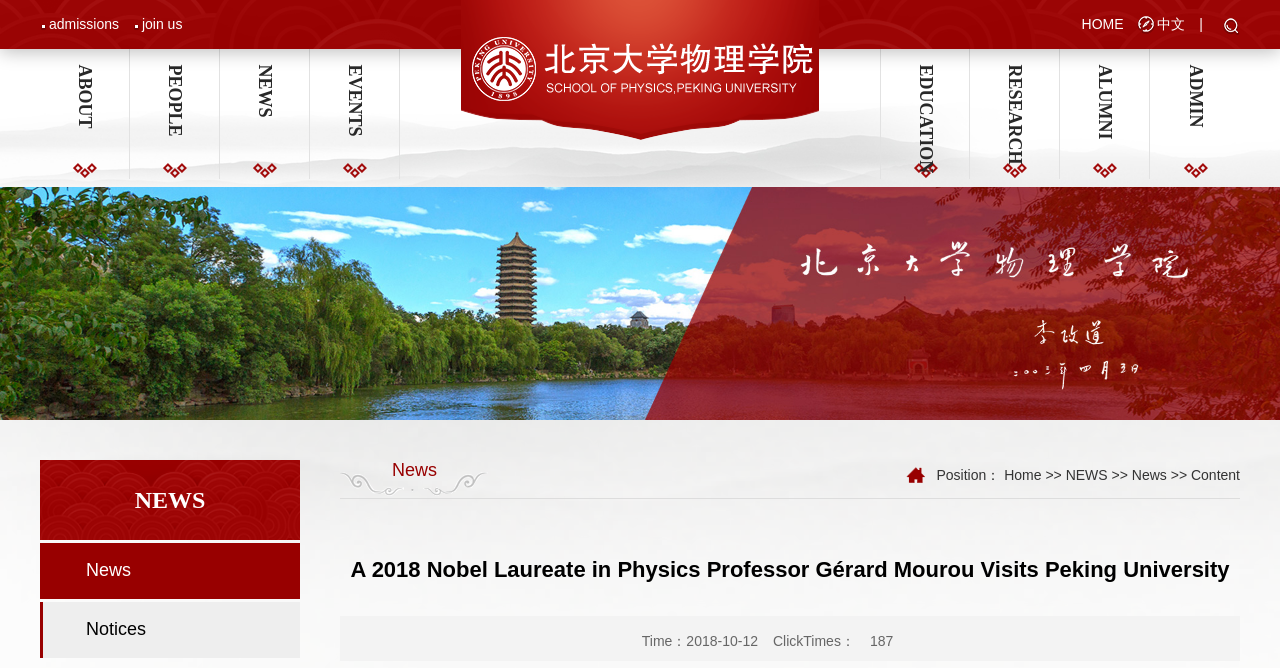Describe in detail what you see on the webpage.

The webpage appears to be a news article or event page from the School of Physics, Peking University. At the top, there are several links, including "admissions", "join us", "HOME", and "中文", which are positioned horizontally across the page. Below these links, there is a large image that spans almost the entire width of the page.

On the left side of the page, there are several vertical links, including "ABOUT", "PEOPLE", "NEWS", "EVENTS", "EDUCATION", "RESEARCH", "ALUMNI", and "ADMIN". These links are arranged in a column, with "ABOUT" at the top and "ADMIN" at the bottom.

The main content of the page is a news article about a visit from Professor Gérard Mourou, a 2018 Nobel Laureate in Physics, to Peking University. The article title is "A 2018 Nobel Laureate in Physics Professor Gérard Mourou Visits Peking University". Below the title, there is a description of the event, which includes the date "October 12, 2018".

There are also several links and text elements scattered throughout the page, including links to "News" and "Notices", as well as text elements that indicate the position and click times of the article. At the bottom of the page, there is a small image that spans the entire width of the page.